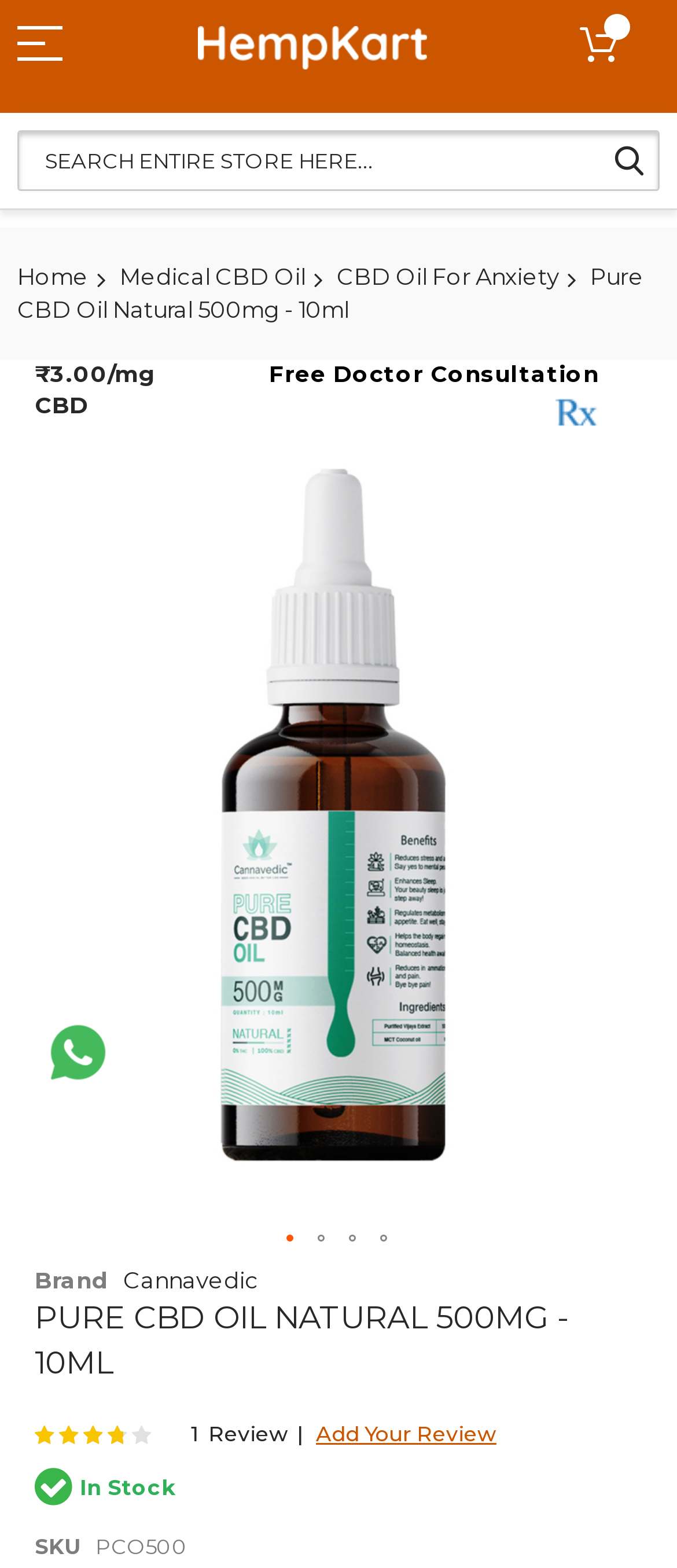Specify the bounding box coordinates for the region that must be clicked to perform the given instruction: "Click on Website Optimization Services".

None